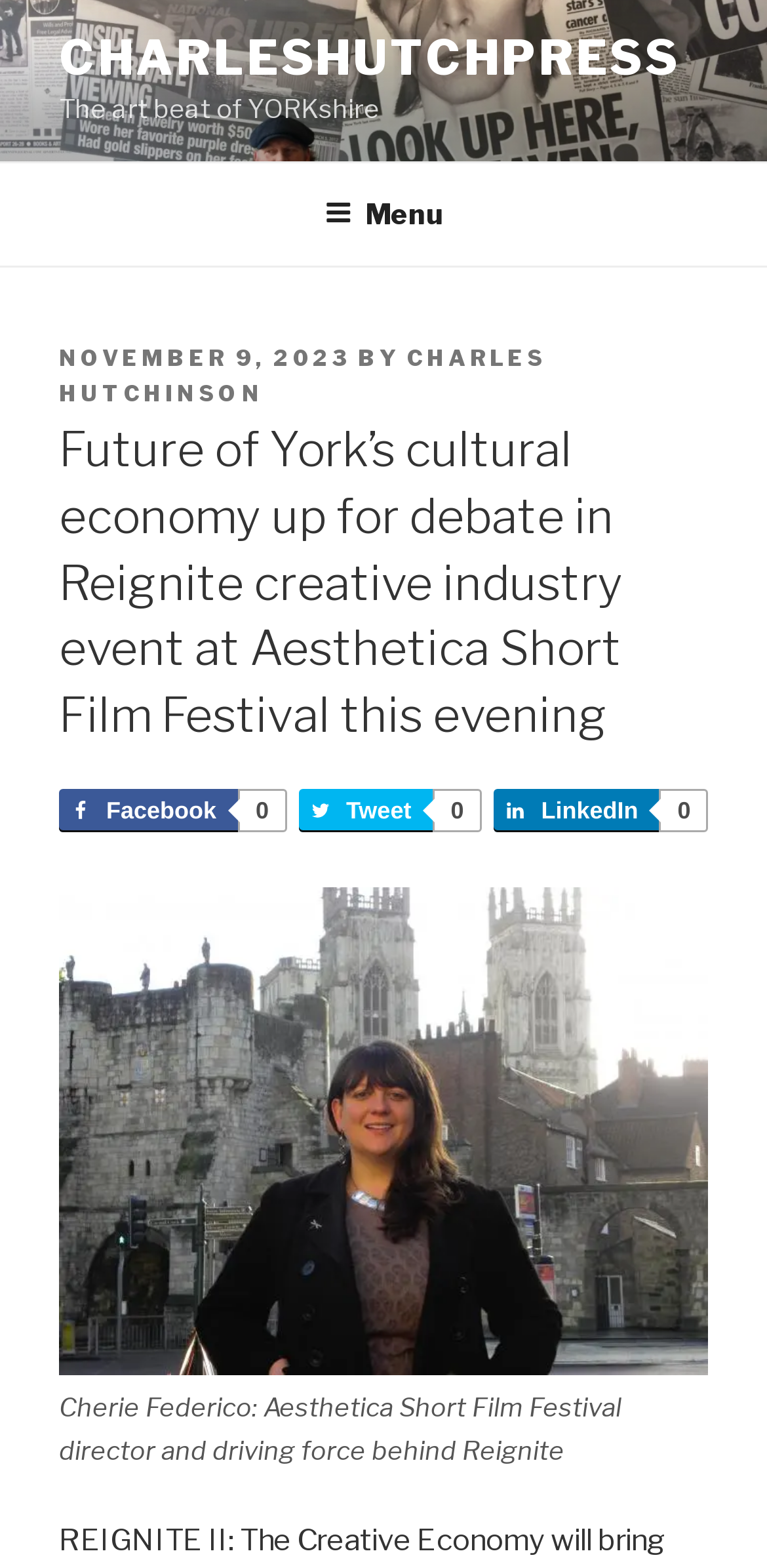Create a detailed narrative describing the layout and content of the webpage.

The webpage appears to be an article or blog post about an event called Reignite, which is related to the creative industry and cultural economy in York. At the top of the page, there is a link to the website's main page, labeled "CHARLESHUTCHPRESS", and a tagline "The art beat of YORKshire". 

Below this, there is a navigation menu labeled "Top Menu" that can be expanded by clicking a button. Within this menu, there is a header section that displays the post's metadata, including the date "NOVEMBER 9, 2023", the author "CHARLES HUTCHINSON", and the title of the post "Future of York’s cultural economy up for debate in Reignite creative industry event at Aesthetica Short Film Festival this evening". 

To the right of the metadata, there are three social media links: "Facebook 0", "Tweet 0", and "LinkedIn 0", each accompanied by a small icon. 

The main content of the page is an article or blog post, which is not fully described in the accessibility tree. However, there is a large figure or image that takes up most of the page, with a caption that reads "Cherie Federico: Aesthetica Short Film Festival director and driving force behind Reignite".